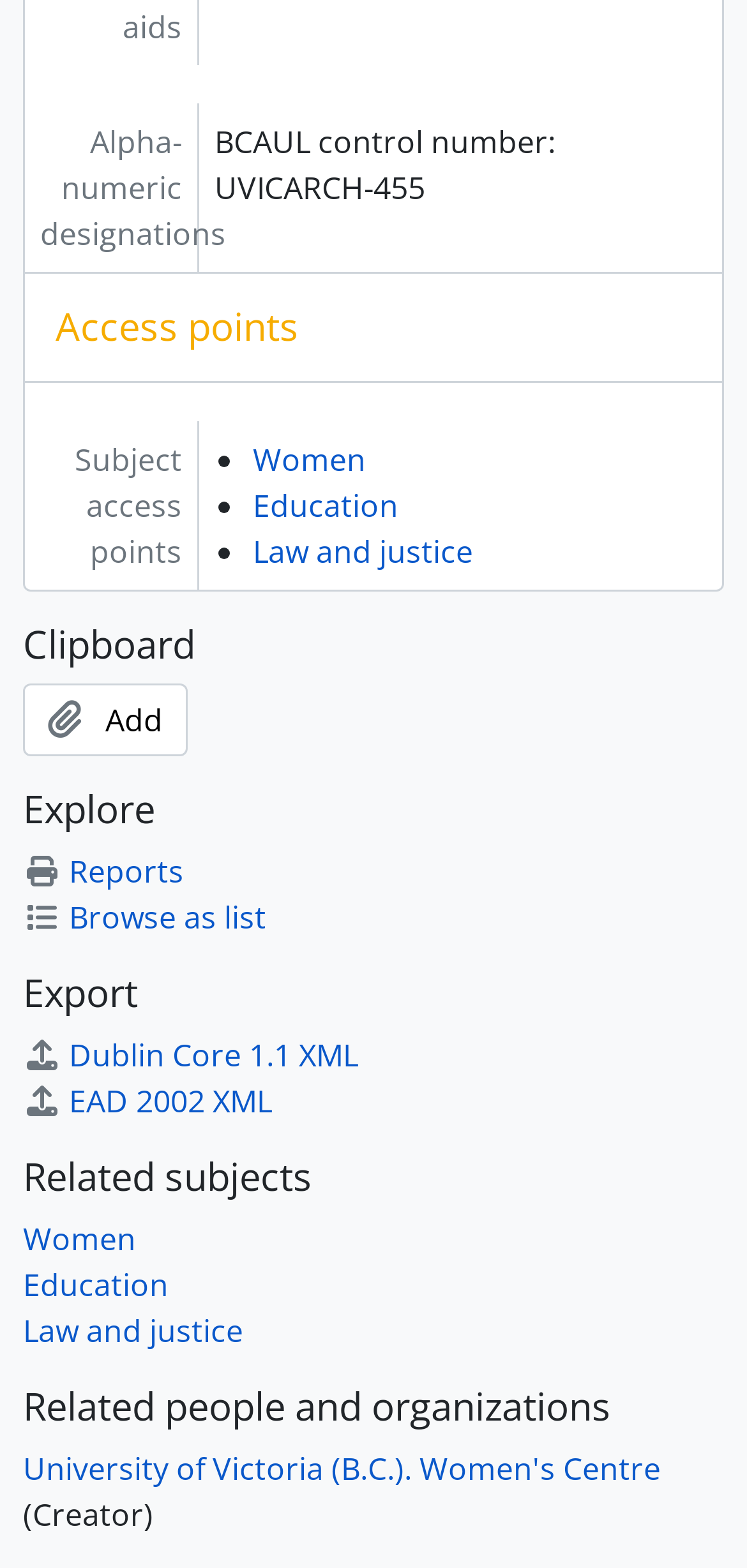What is the function of the button?
Refer to the screenshot and respond with a concise word or phrase.

Add